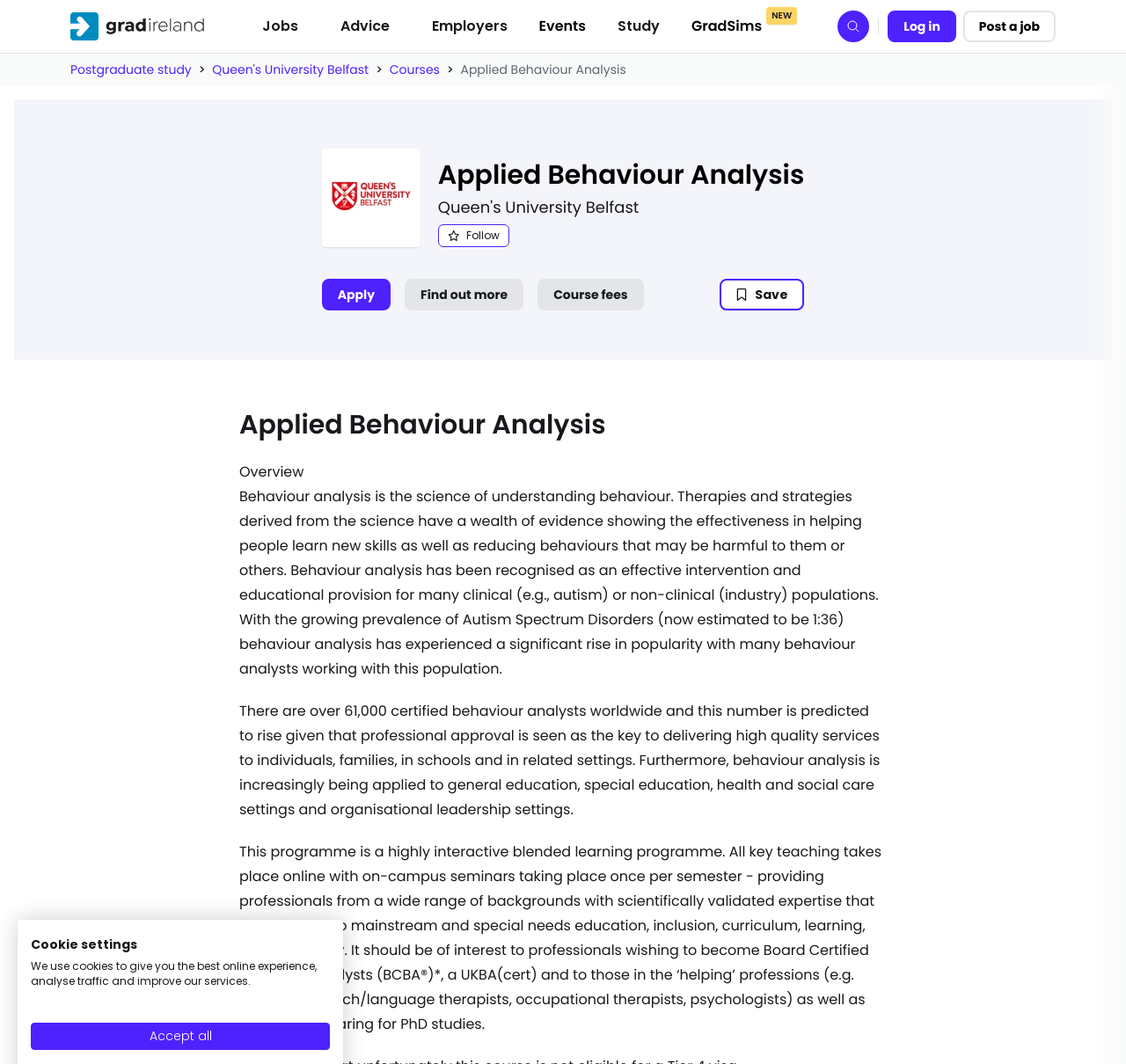Please provide a brief answer to the question using only one word or phrase: 
What is the topic of the programme described?

Applied Behaviour Analysis